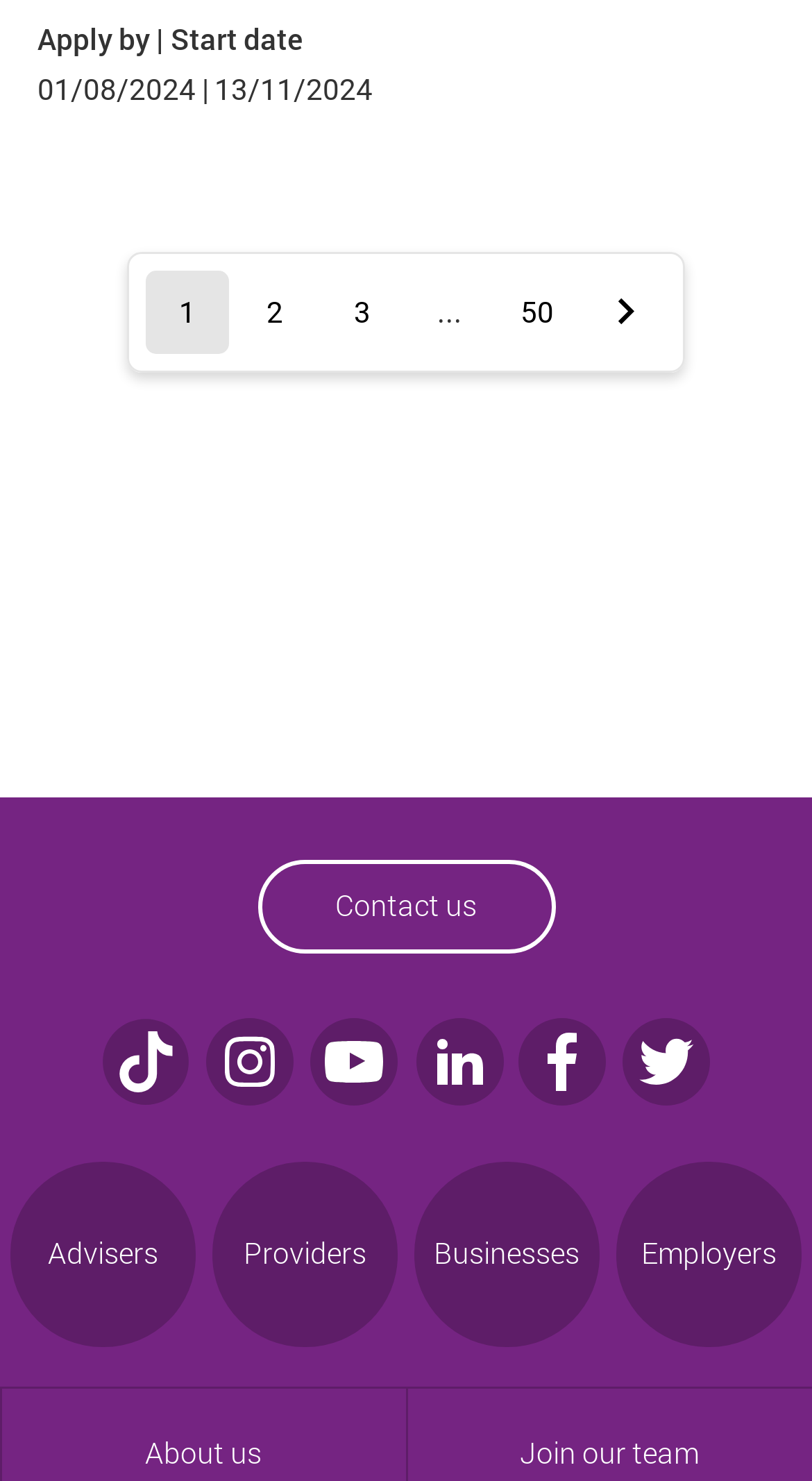Can you specify the bounding box coordinates for the region that should be clicked to fulfill this instruction: "Apply by start date".

[0.046, 0.012, 0.372, 0.039]